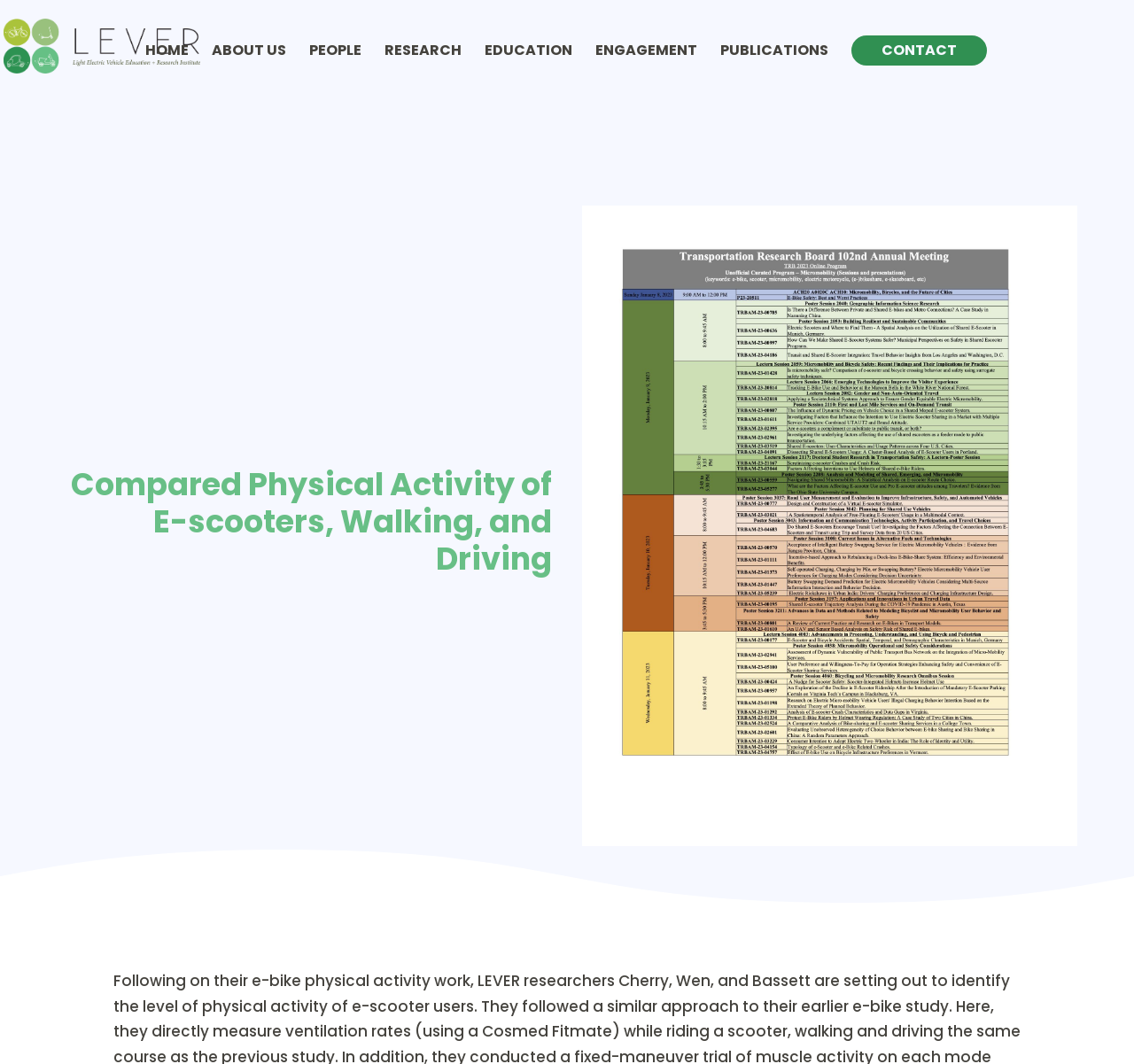What is the name of the research organization?
Please answer the question with as much detail as possible using the screenshot.

I found the answer by looking at the top-left corner of the webpage, where there is a link with the text 'Light Electric Vehicle Education & Research' and an accompanying image with the same name.